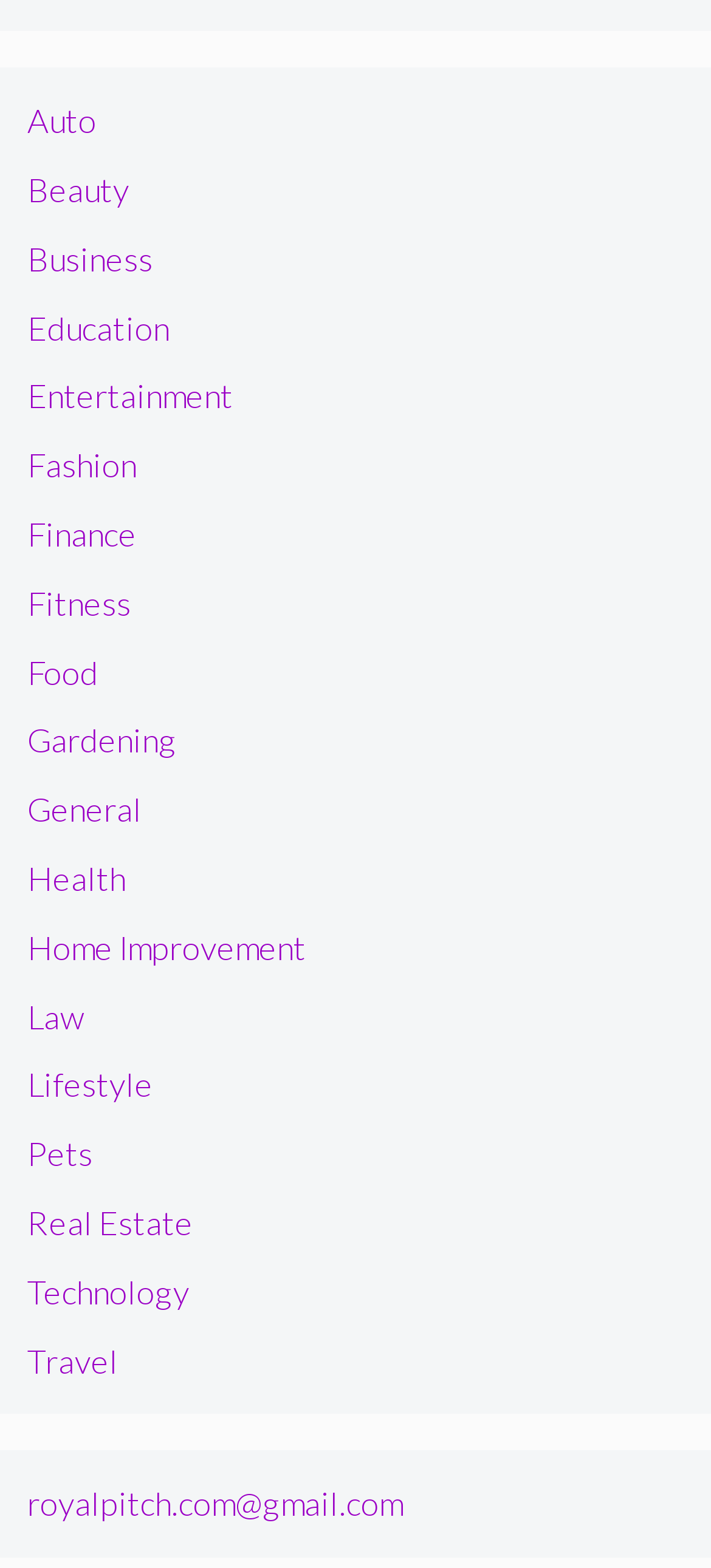Identify the bounding box coordinates for the element that needs to be clicked to fulfill this instruction: "visit Beauty page". Provide the coordinates in the format of four float numbers between 0 and 1: [left, top, right, bottom].

[0.038, 0.108, 0.182, 0.134]